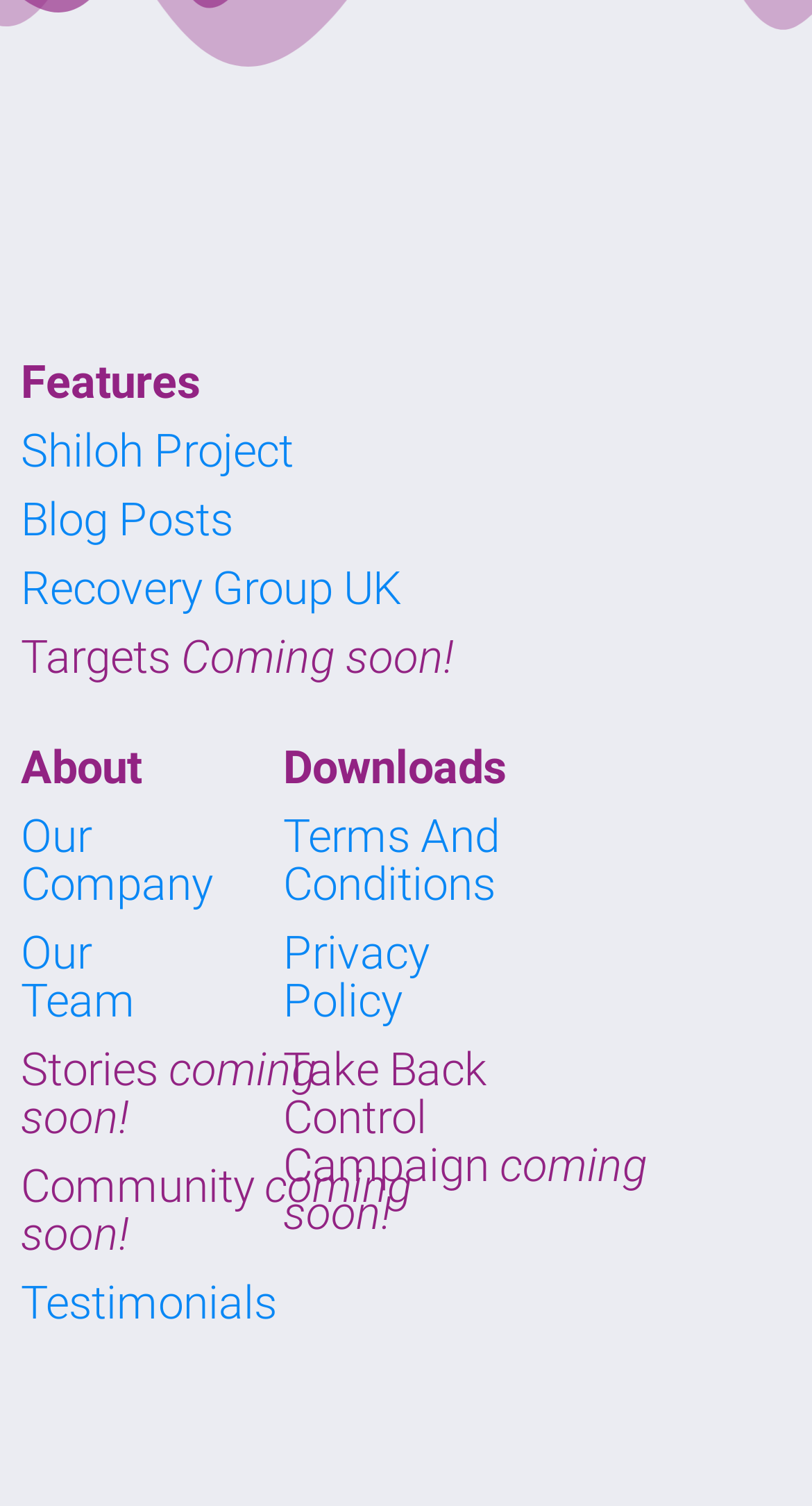Determine the bounding box coordinates of the region that needs to be clicked to achieve the task: "Like the article on Facebook".

None